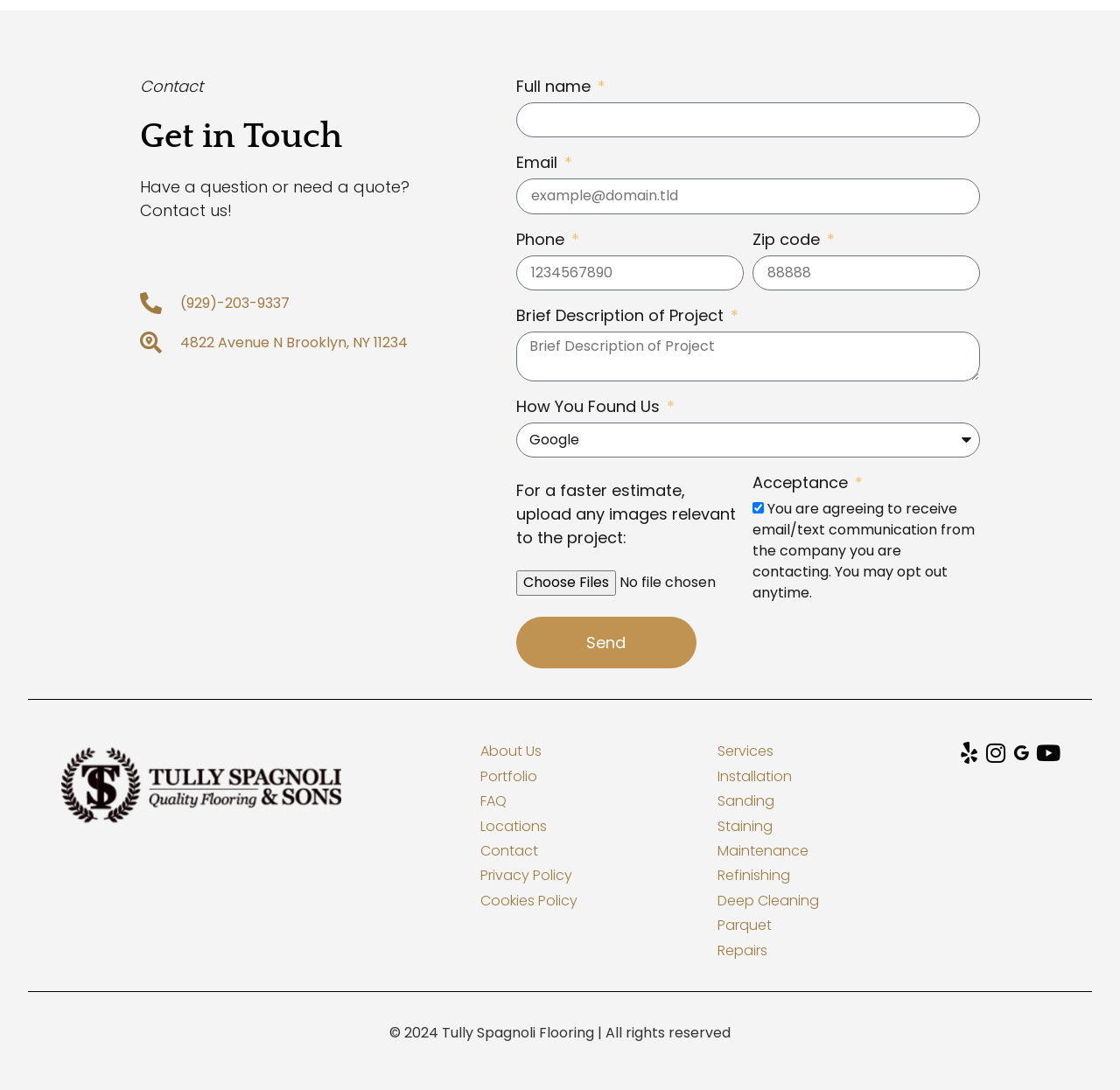Locate the coordinates of the bounding box for the clickable region that fulfills this instruction: "Call the phone number".

[0.125, 0.268, 0.428, 0.288]